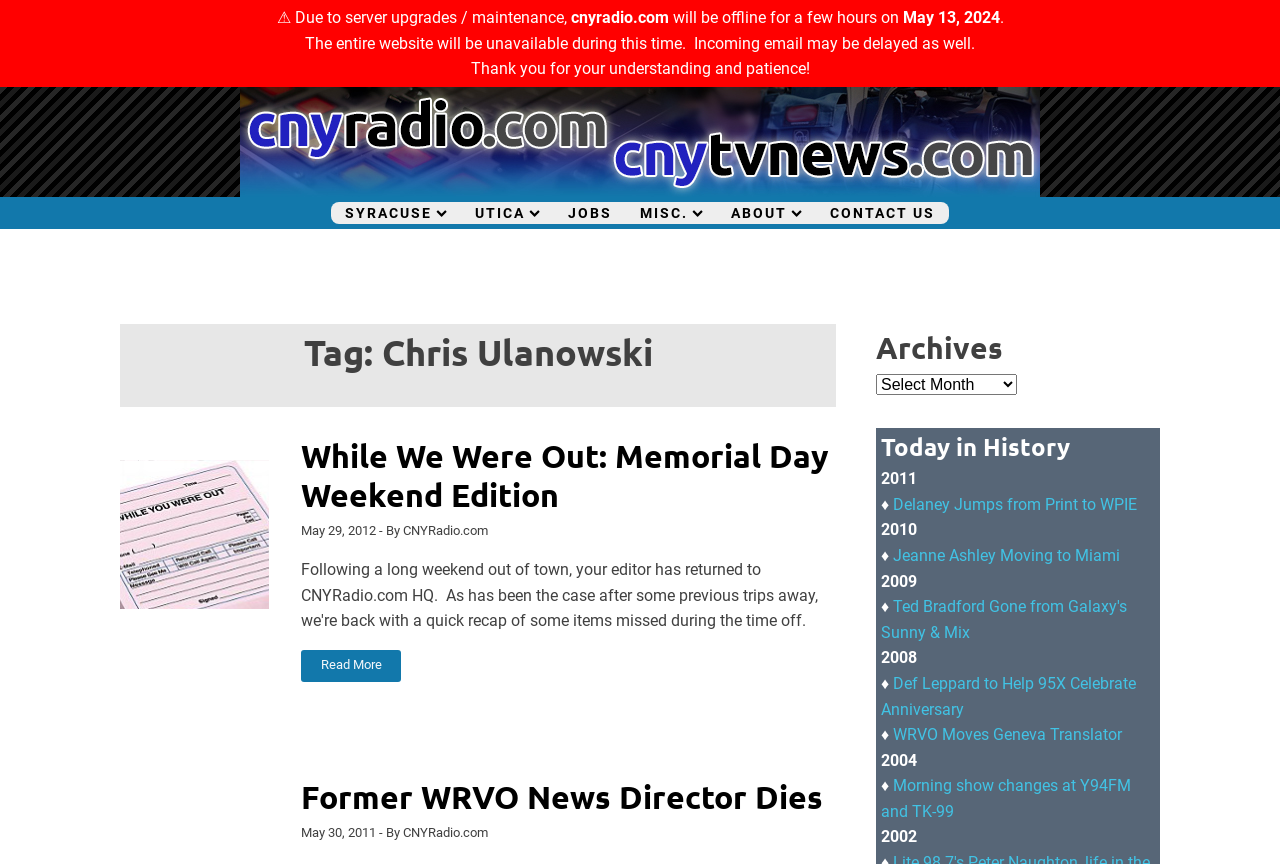Given the element description Jeanne Ashley Moving to Miami, specify the bounding box coordinates of the corresponding UI element in the format (top-left x, top-left y, bottom-right x, bottom-right y). All values must be between 0 and 1.

[0.698, 0.632, 0.875, 0.654]